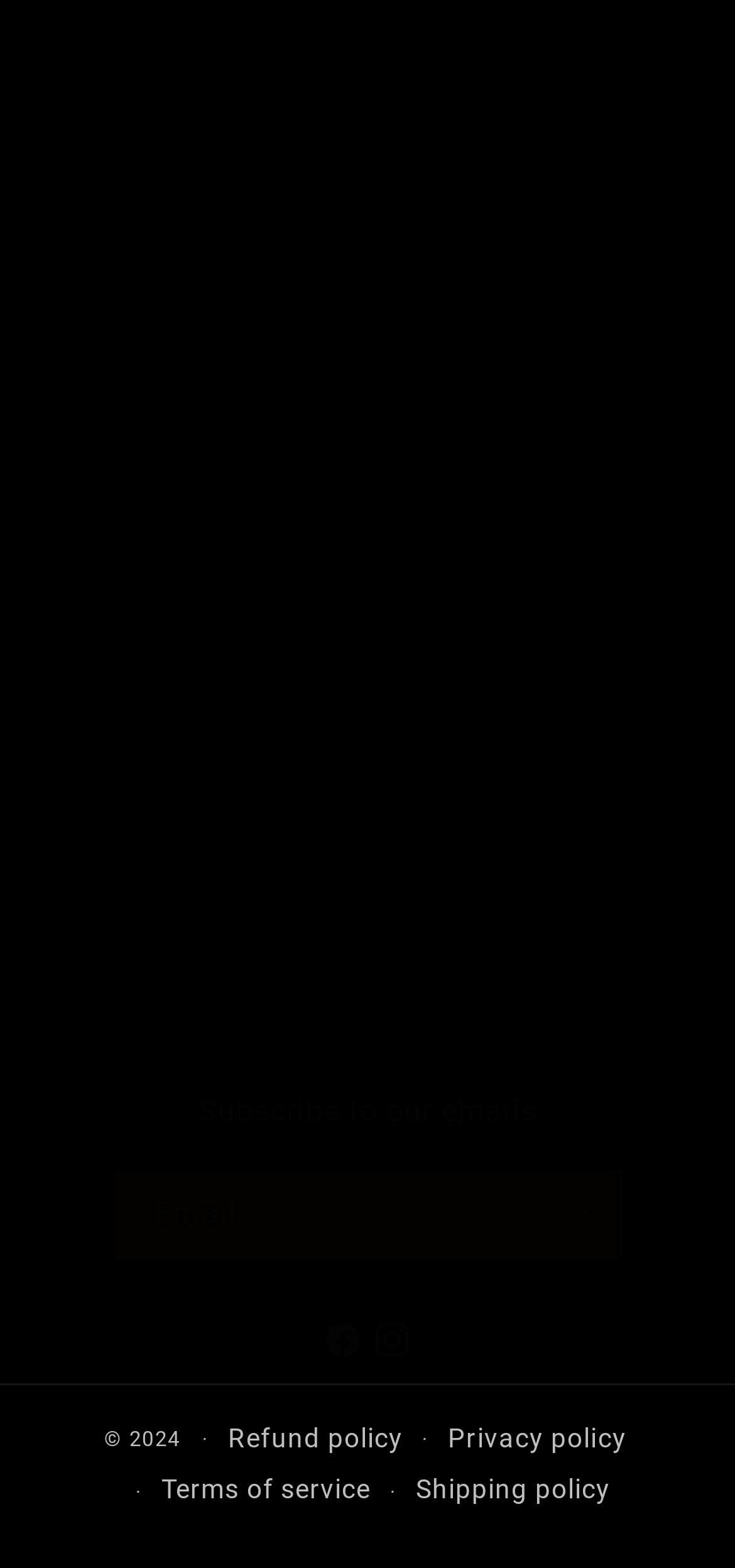Provide the bounding box coordinates of the HTML element described as: "parent_node: Email aria-label="Subscribe" name="commit"". The bounding box coordinates should be four float numbers between 0 and 1, i.e., [left, top, right, bottom].

[0.729, 0.746, 0.842, 0.802]